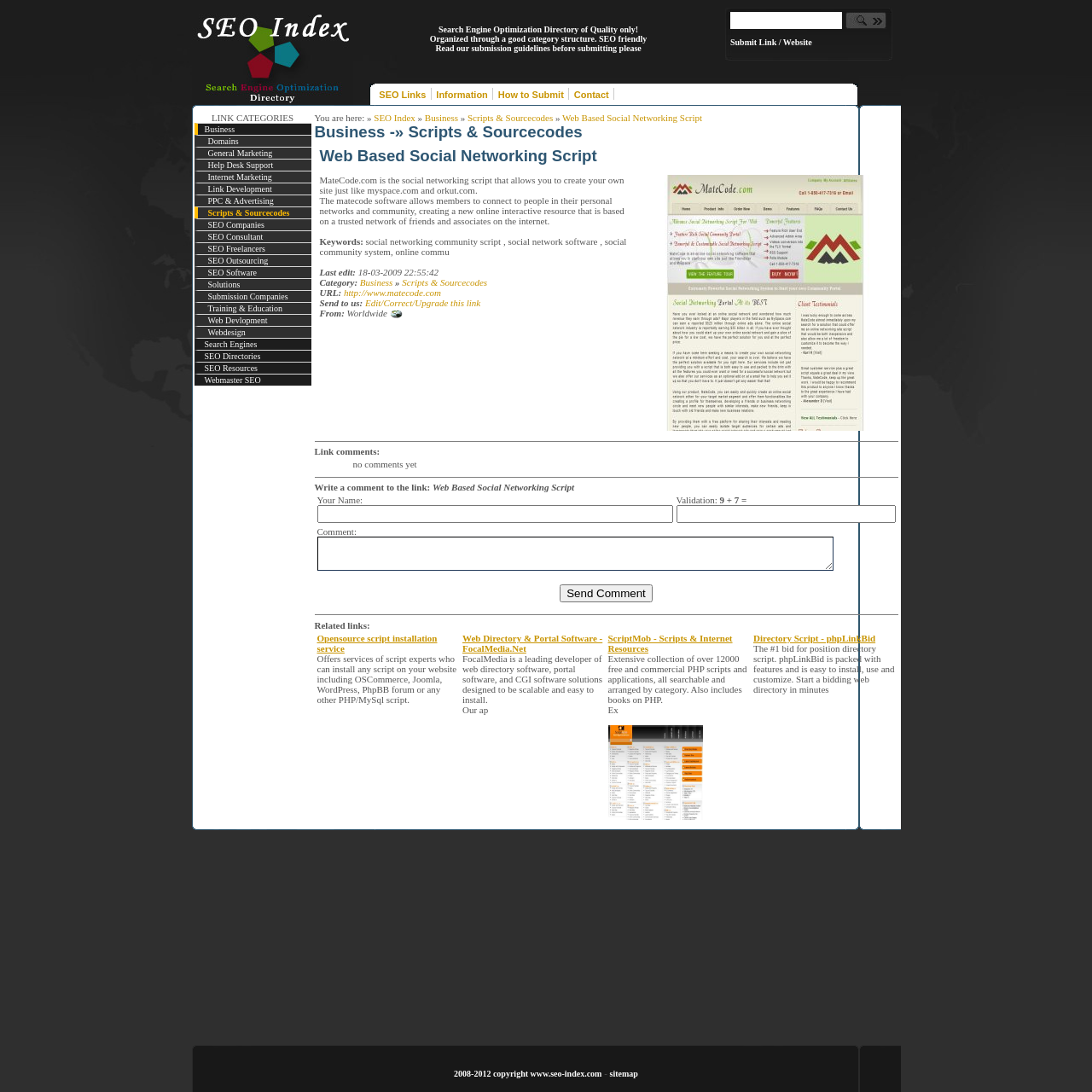Locate the bounding box coordinates of the element to click to perform the following action: 'Submit a link or website'. The coordinates should be given as four float values between 0 and 1, in the form of [left, top, right, bottom].

[0.669, 0.035, 0.744, 0.043]